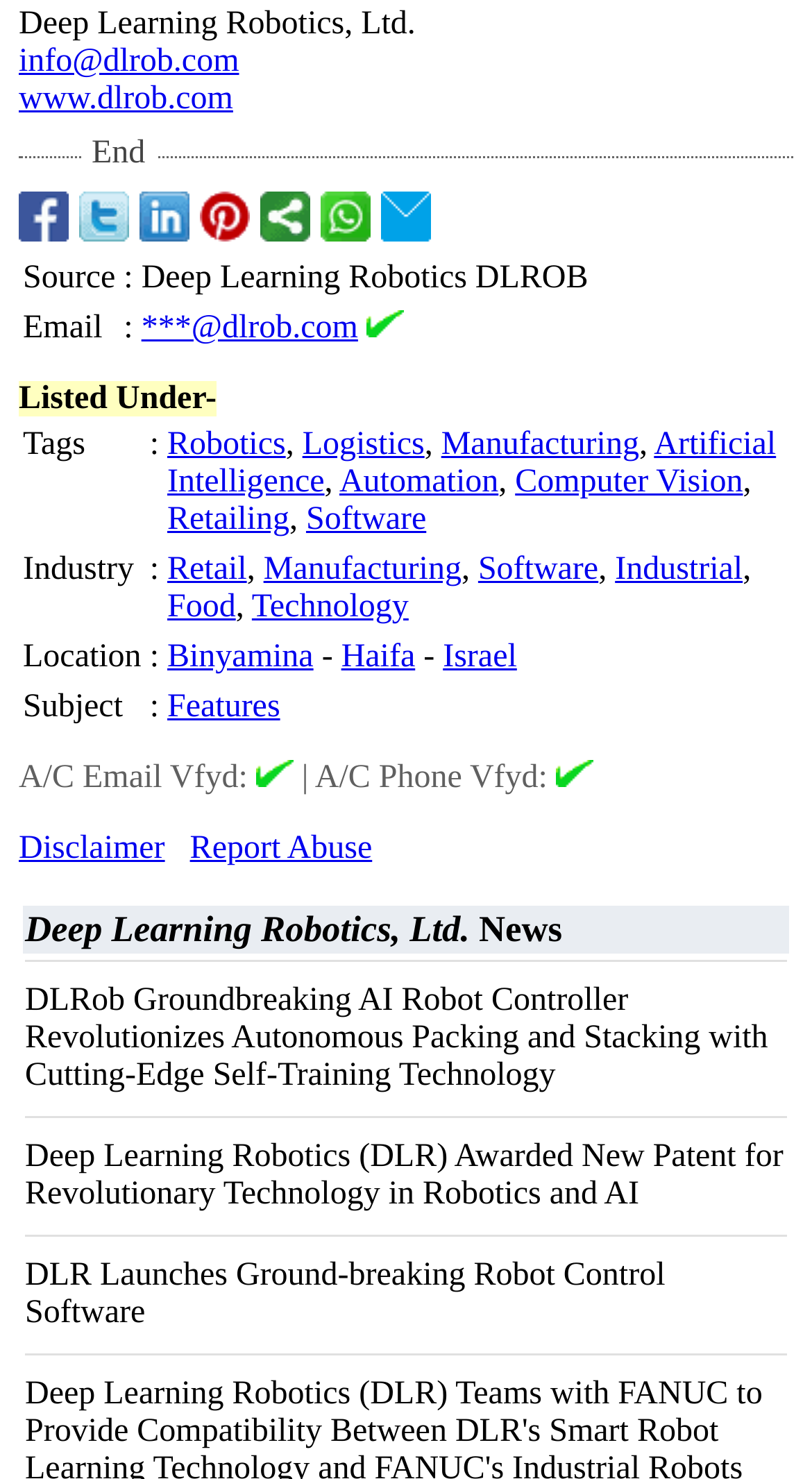Please identify the bounding box coordinates of the region to click in order to complete the task: "Call (0850) 433-9393". The coordinates must be four float numbers between 0 and 1, specified as [left, top, right, bottom].

None